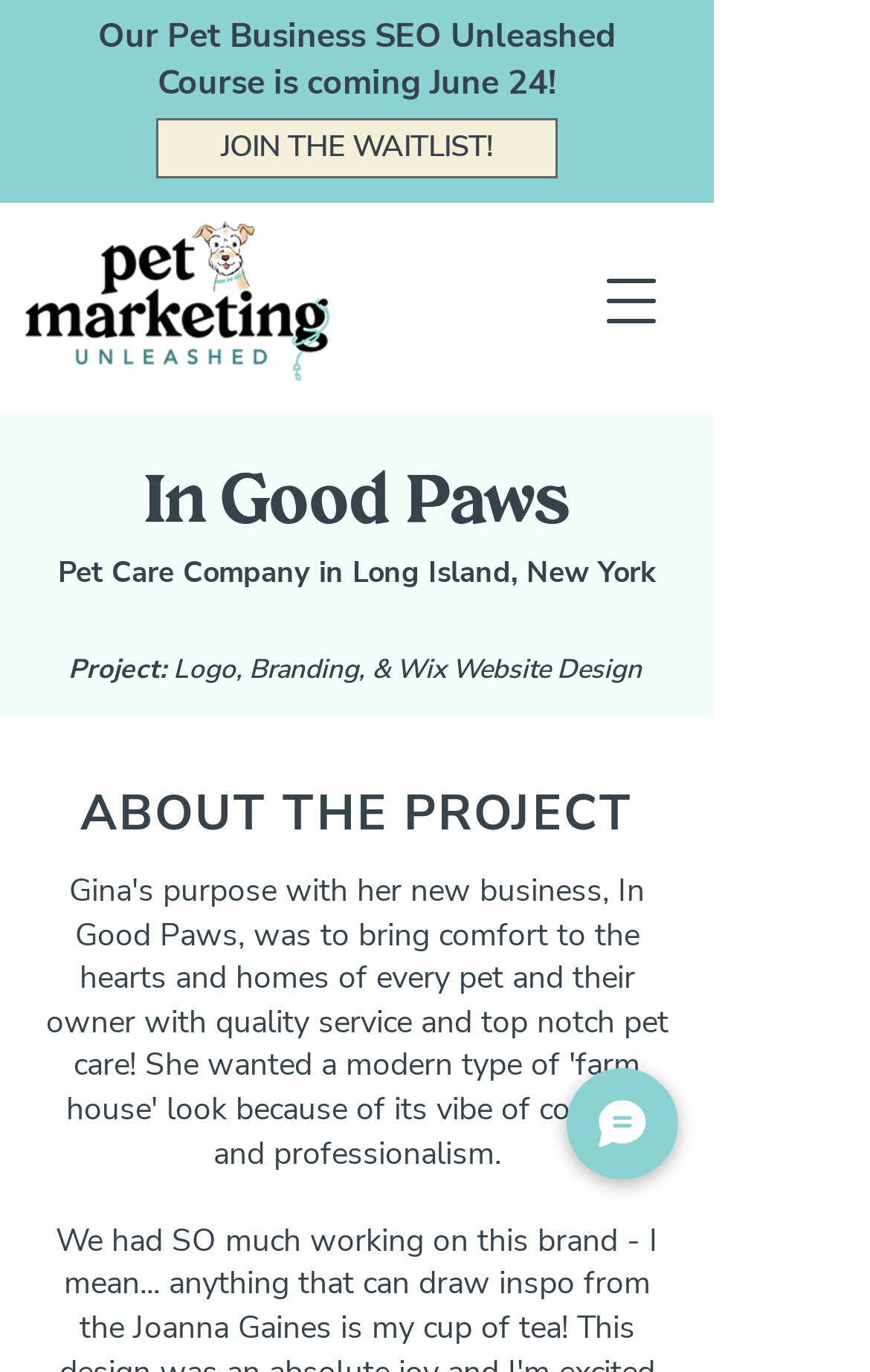Give a one-word or phrase response to the following question: What is the company name of the pet care business?

In Good Paws